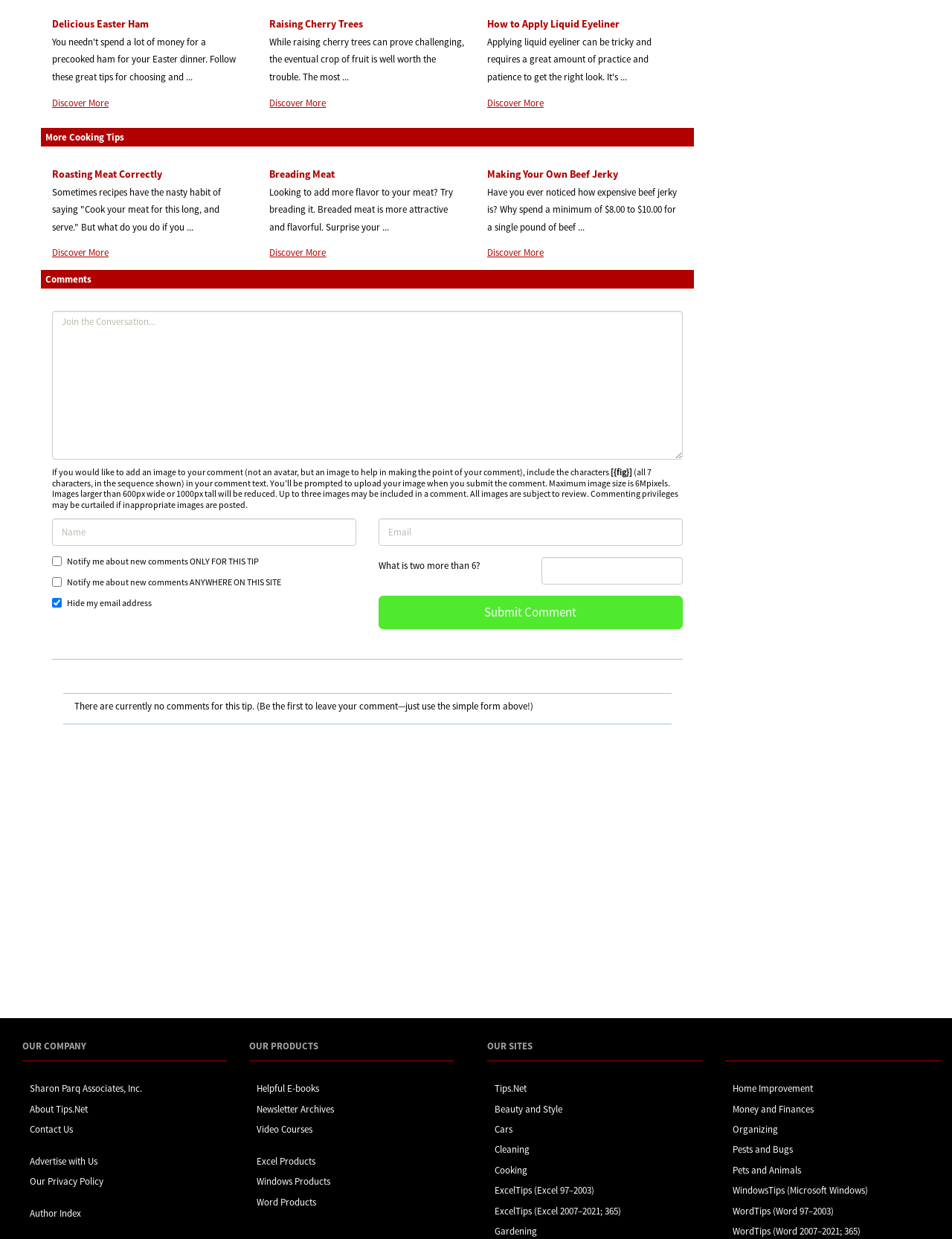Respond with a single word or phrase for the following question: 
What is the topic of the first article?

Delicious Easter Ham